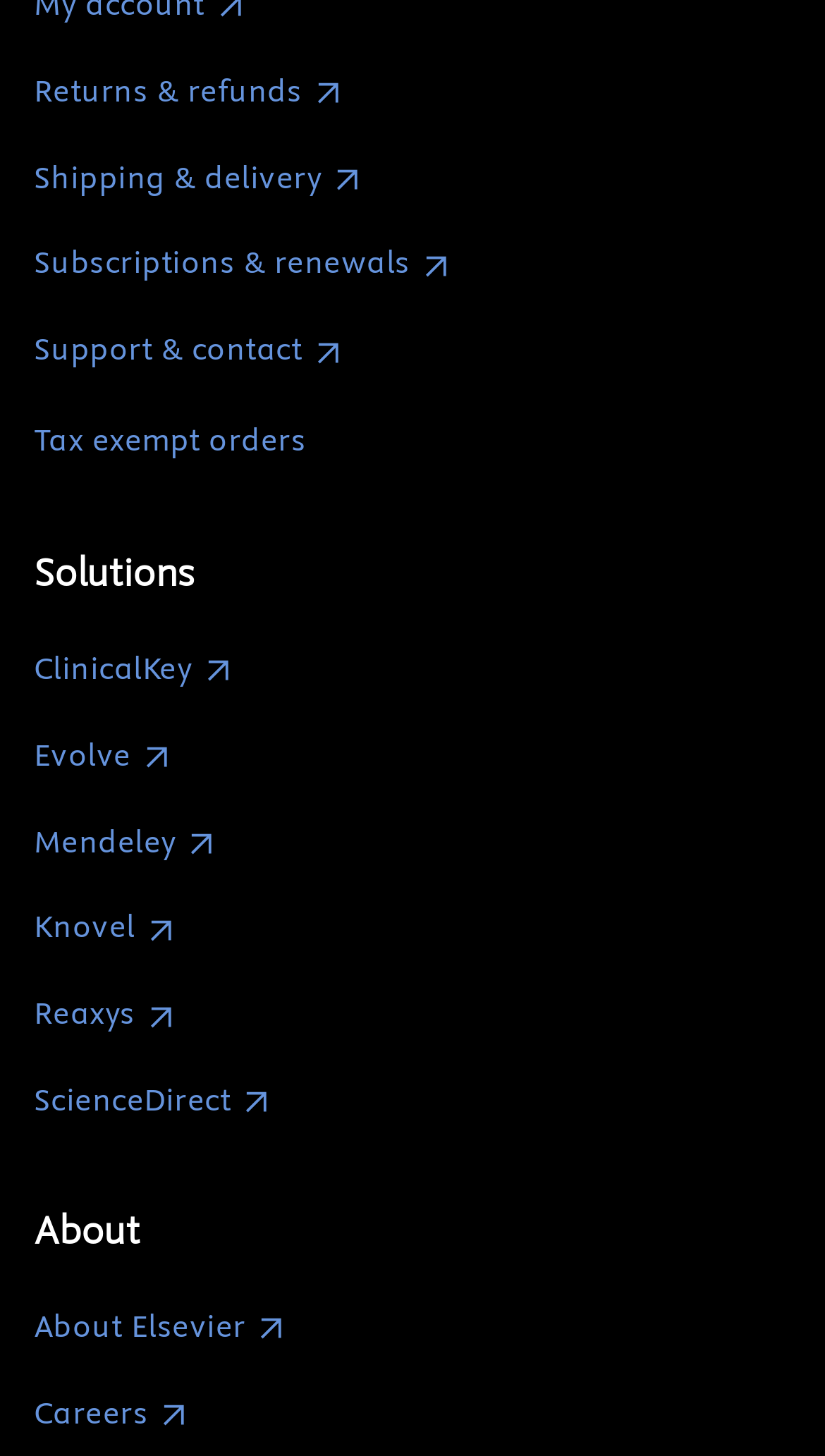Identify the bounding box coordinates of the clickable section necessary to follow the following instruction: "Read privacy policy". The coordinates should be presented as four float numbers from 0 to 1, i.e., [left, top, right, bottom].

None